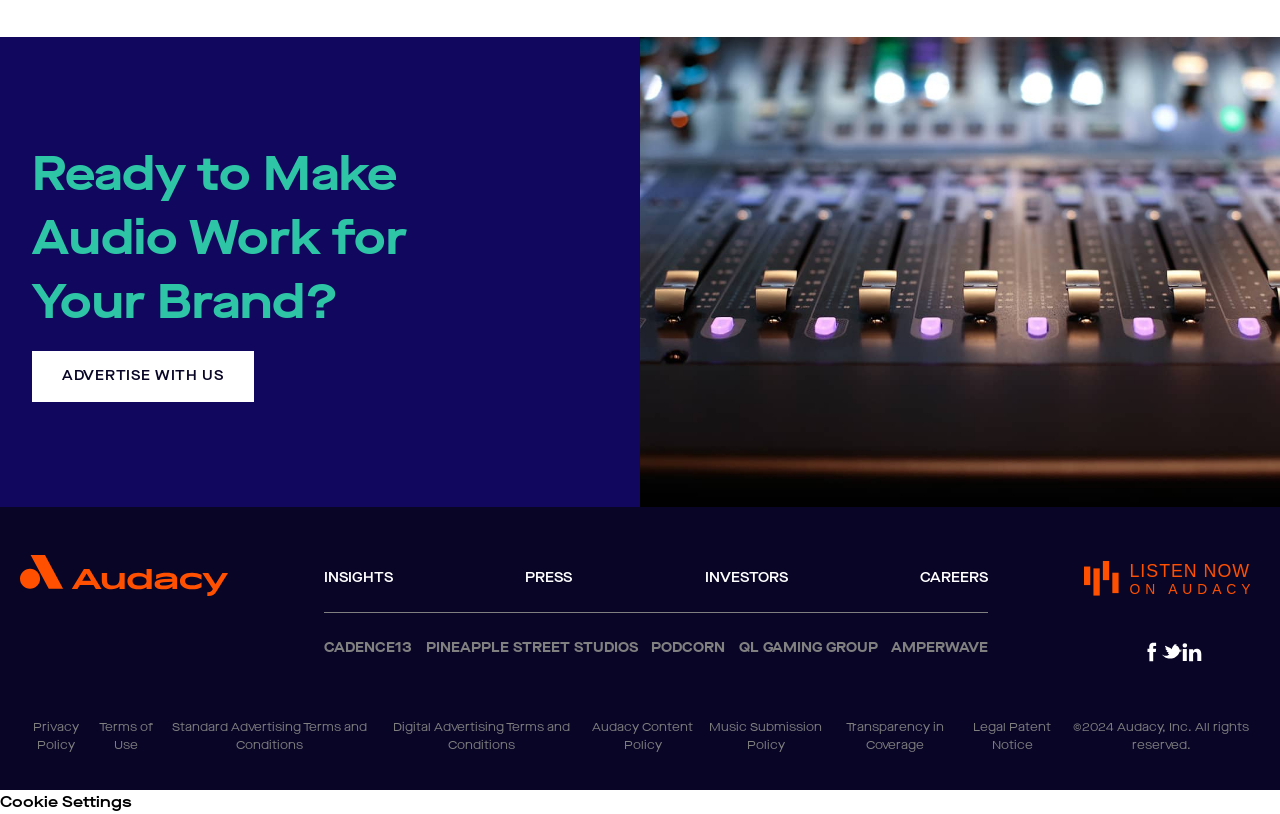What is the main purpose of this website?
Kindly offer a comprehensive and detailed response to the question.

The main purpose of this website is to provide audio advertising services, as indicated by the heading 'Ready to Make Audio Work for Your Brand?' and the presence of links such as 'ADVERTISE WITH US' and 'INSIGHTS'.